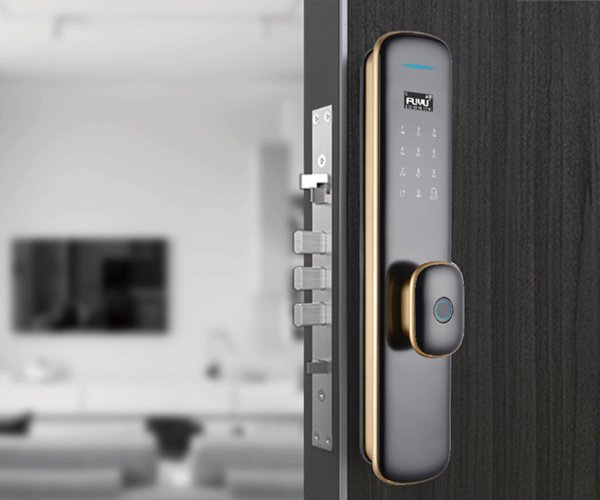Generate a detailed narrative of the image.

This image showcases a modern smart digital password door lock, ideal for residential use. The design features a sleek black and gold finish, with a touchpad for entering a code, ensuring both style and security. Visible from the image are three locking mechanisms on the door, enhancing its security capabilities. This innovative product is part of FUYU's series, which emphasizes quality and customization to meet various consumer needs. The handle's contemporary design complements a modern interior, making it a perfect choice for homeowners looking to enhance both security and aesthetic appeal in their entryways.